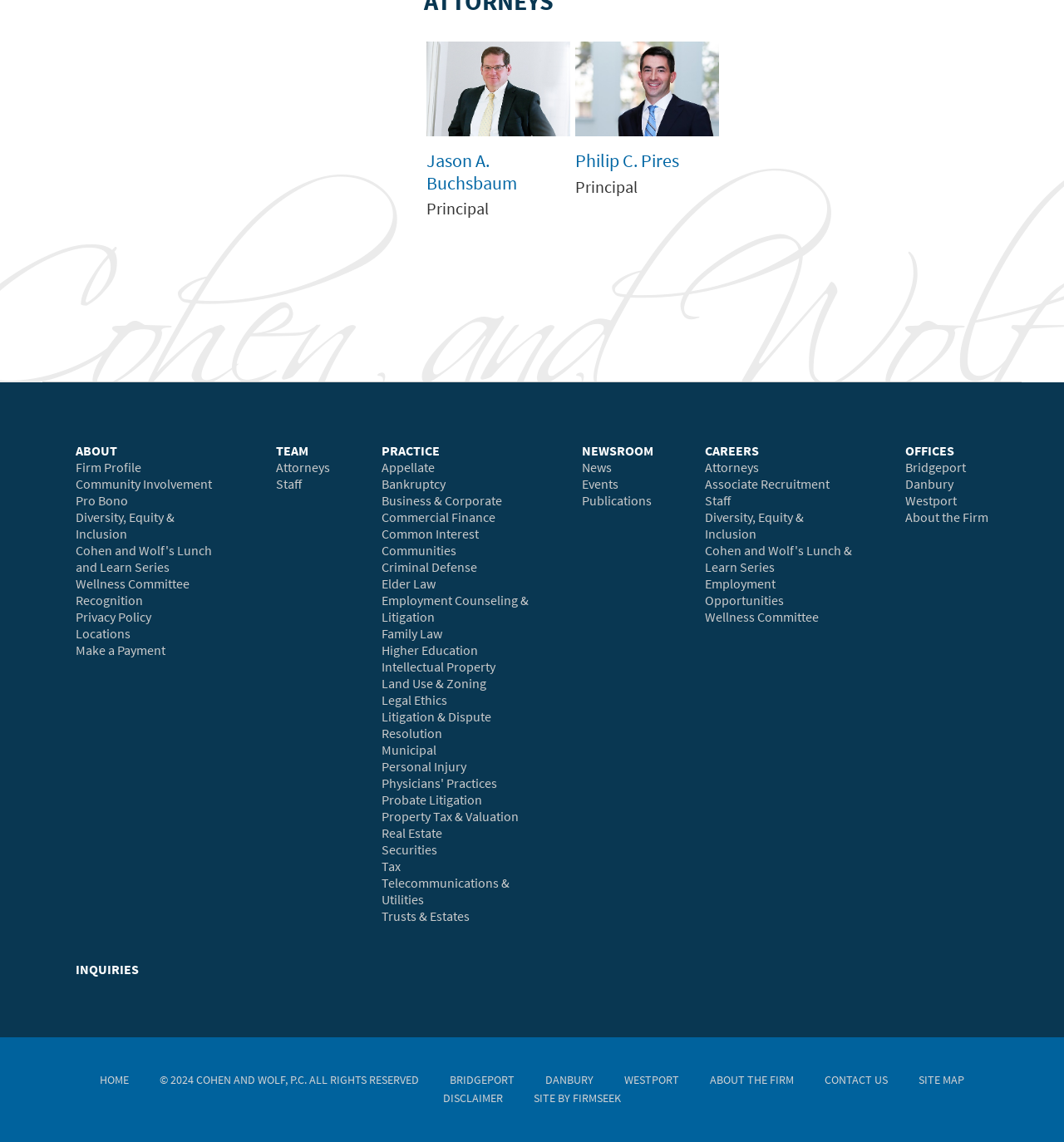Give the bounding box coordinates for the element described by: "Contact Us".

[0.775, 0.939, 0.834, 0.952]